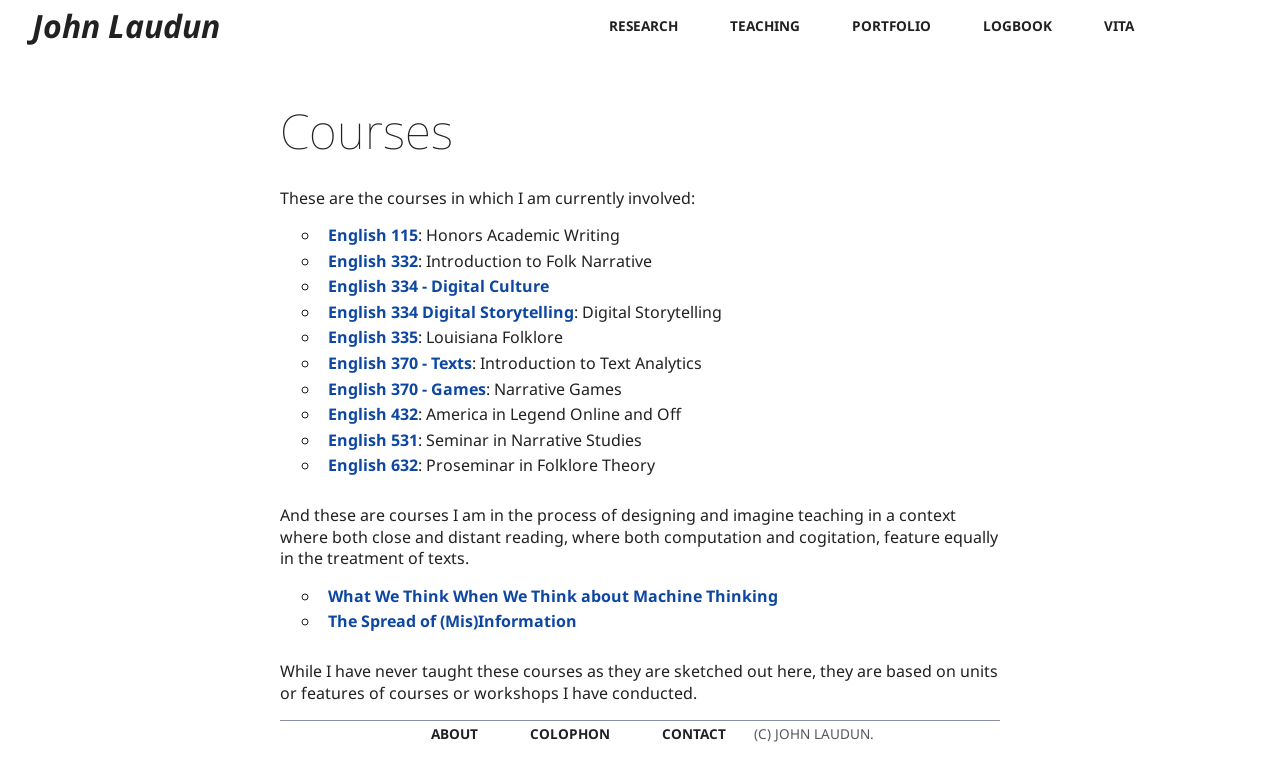Identify the coordinates of the bounding box for the element described below: "English 370 - Games". Return the coordinates as four float numbers between 0 and 1: [left, top, right, bottom].

[0.256, 0.497, 0.38, 0.526]